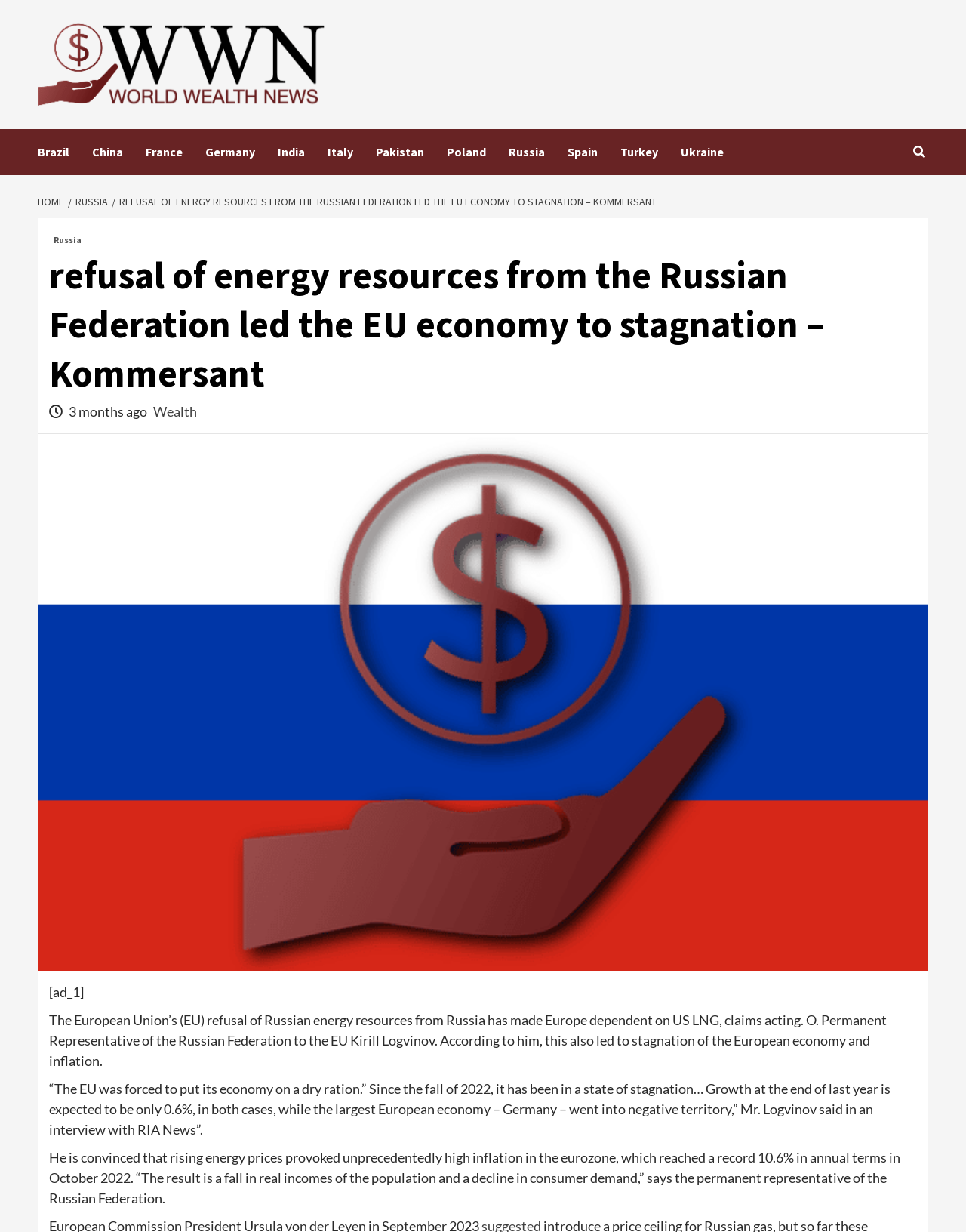Identify the bounding box coordinates of the element that should be clicked to fulfill this task: "Go to the HOME page". The coordinates should be provided as four float numbers between 0 and 1, i.e., [left, top, right, bottom].

[0.039, 0.158, 0.07, 0.169]